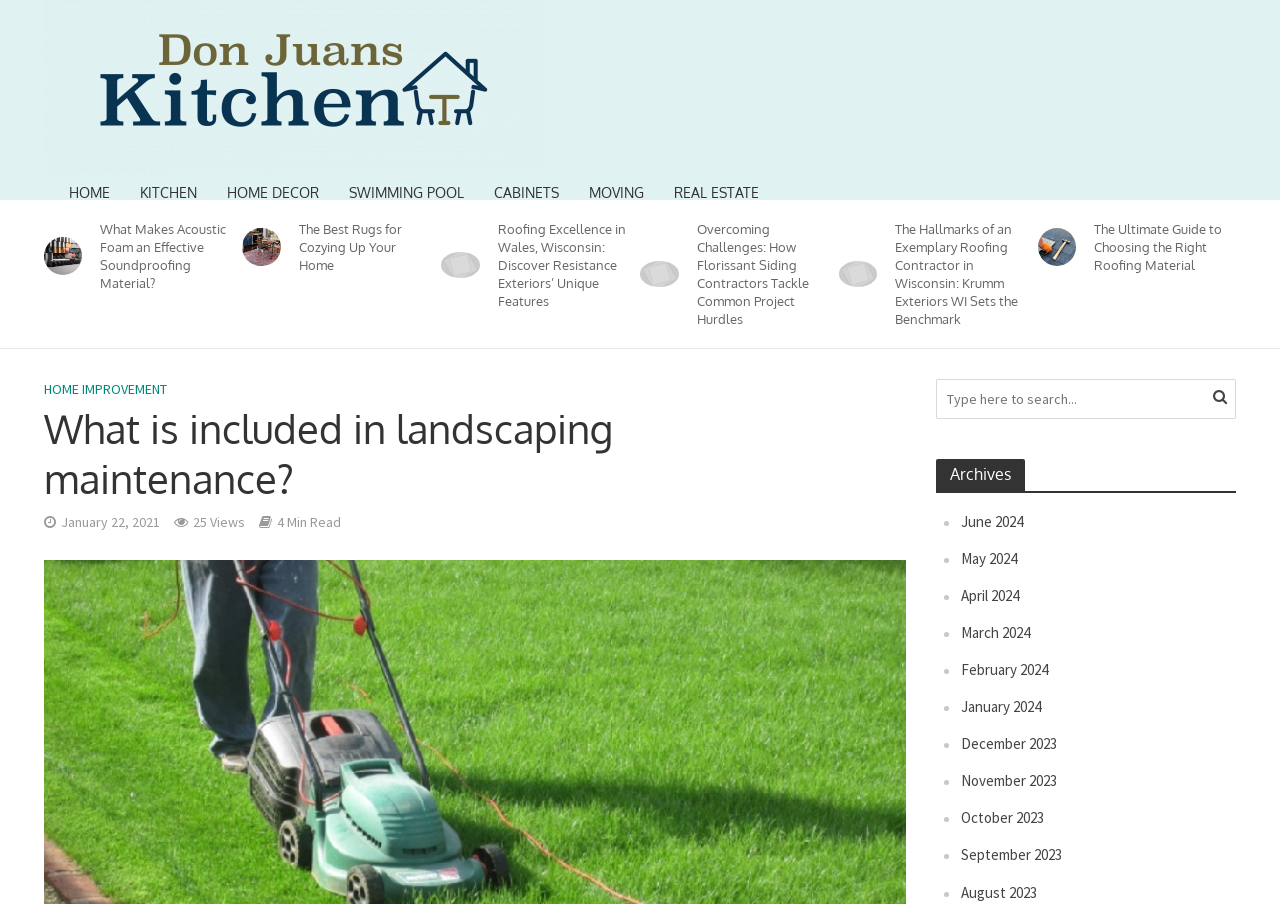Provide the bounding box coordinates of the section that needs to be clicked to accomplish the following instruction: "read about What Makes Acoustic Foam an Effective Soundproofing Material?."

[0.034, 0.262, 0.064, 0.305]